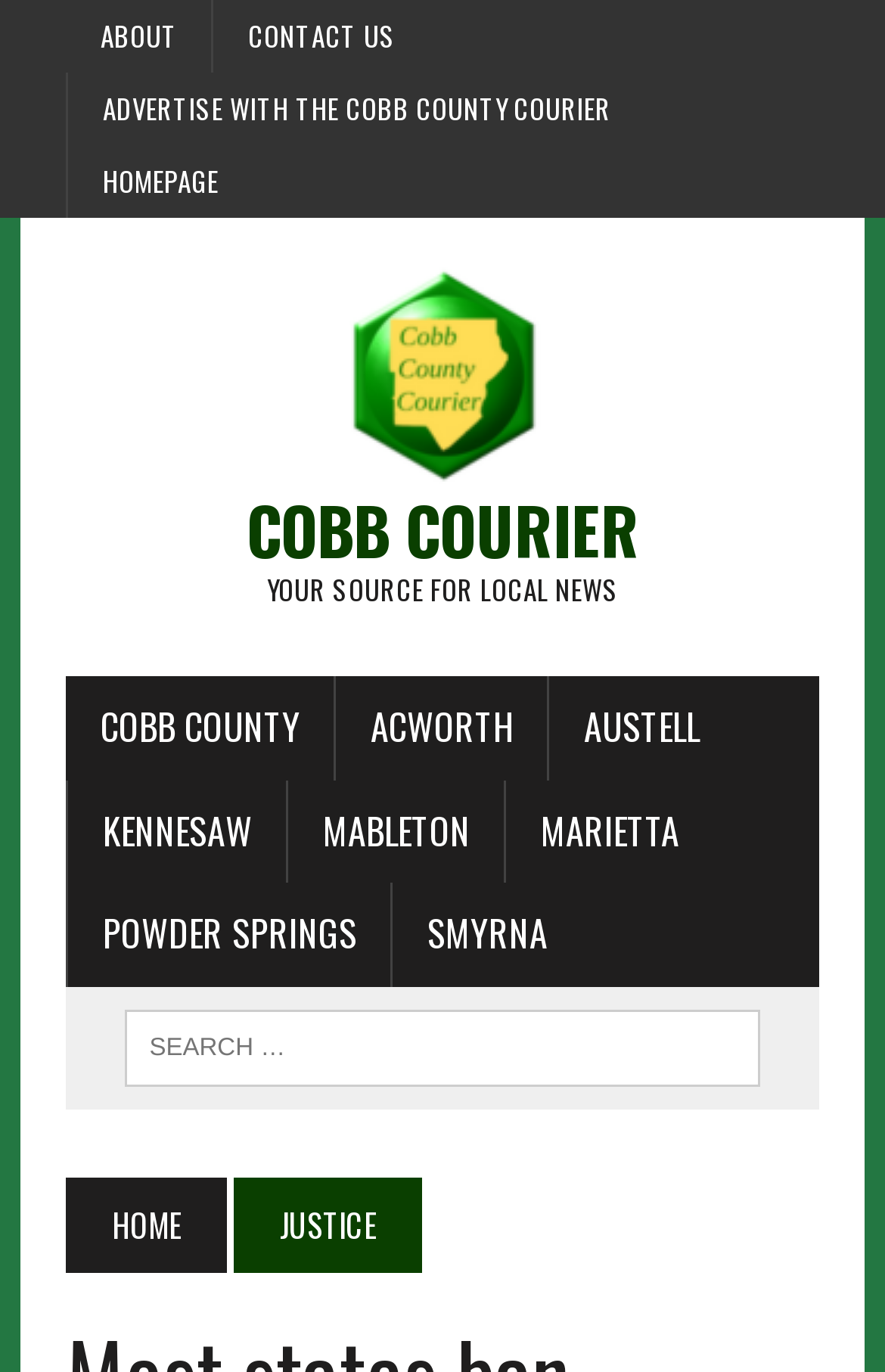What is the name of the website? Look at the image and give a one-word or short phrase answer.

Cobb Courier